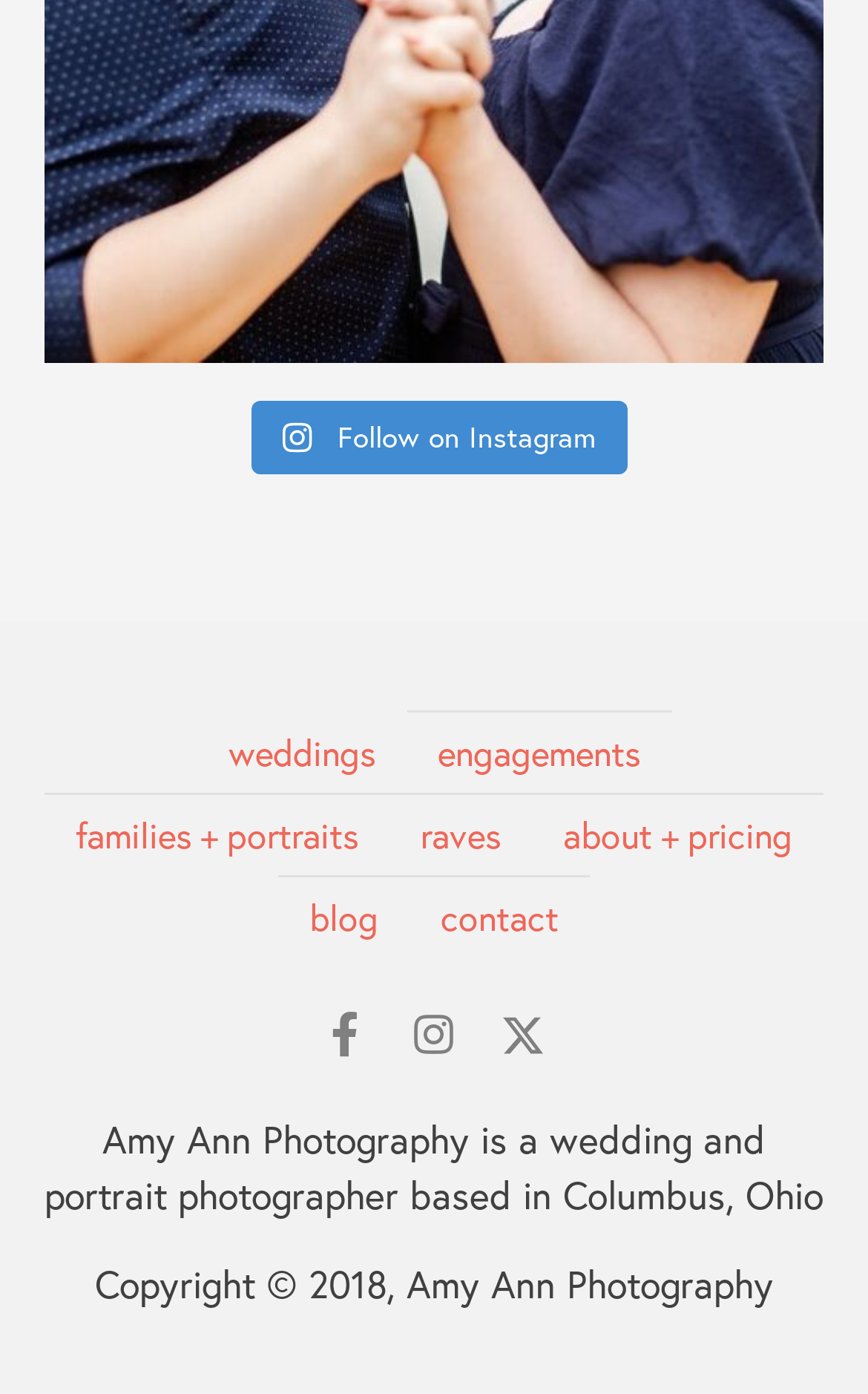Determine the bounding box coordinates of the target area to click to execute the following instruction: "Share on Facebook."

[0.359, 0.719, 0.436, 0.767]